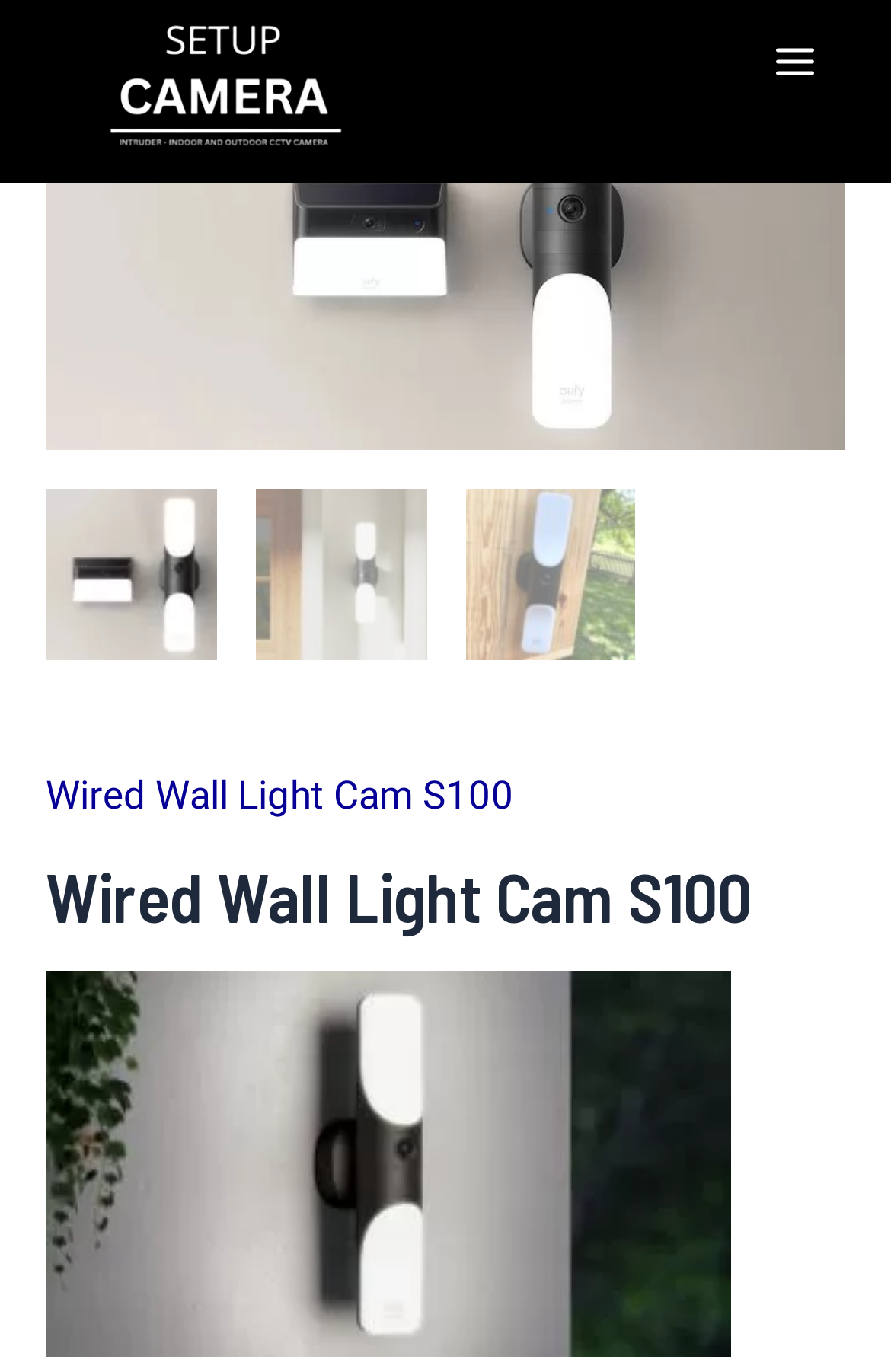Reply to the question with a brief word or phrase: What is the function of the 'Close' button?

To close a window or dialog